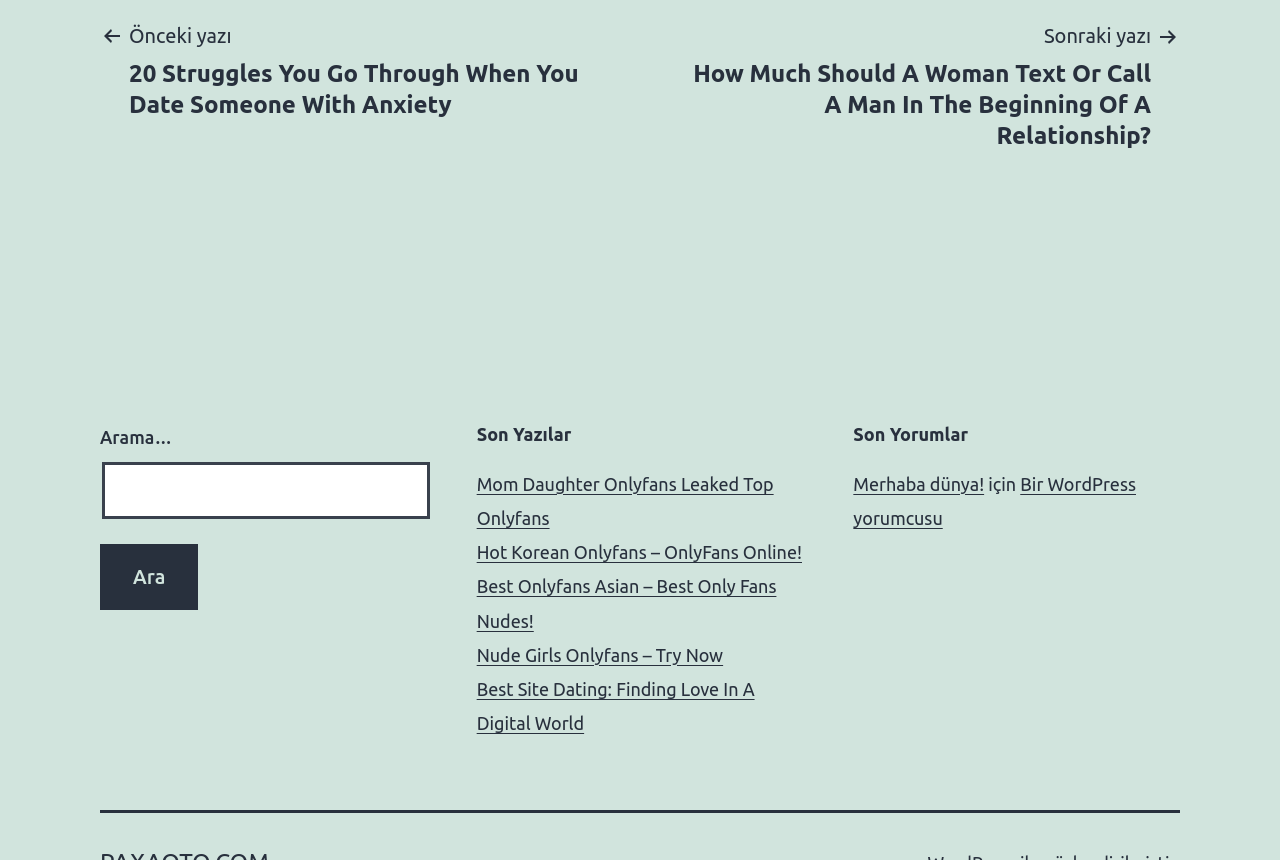What is the text on the search button?
Give a detailed response to the question by analyzing the screenshot.

The search button has the text 'Ara' on it, which is Turkish for 'Search'. This can be found by examining the button element with the bounding box coordinates [0.078, 0.632, 0.155, 0.709].